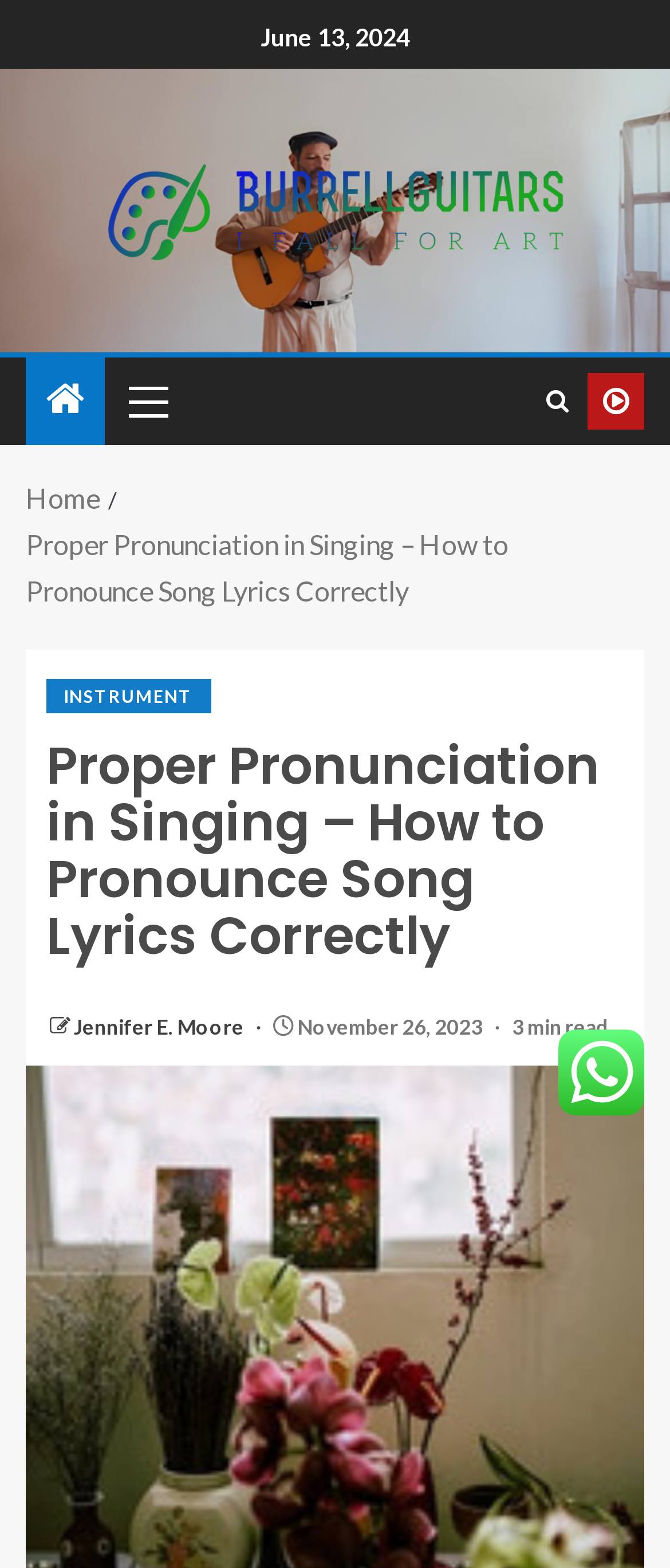Please locate the bounding box coordinates for the element that should be clicked to achieve the following instruction: "Read the article about Proper Pronunciation in Singing". Ensure the coordinates are given as four float numbers between 0 and 1, i.e., [left, top, right, bottom].

[0.069, 0.471, 0.931, 0.616]